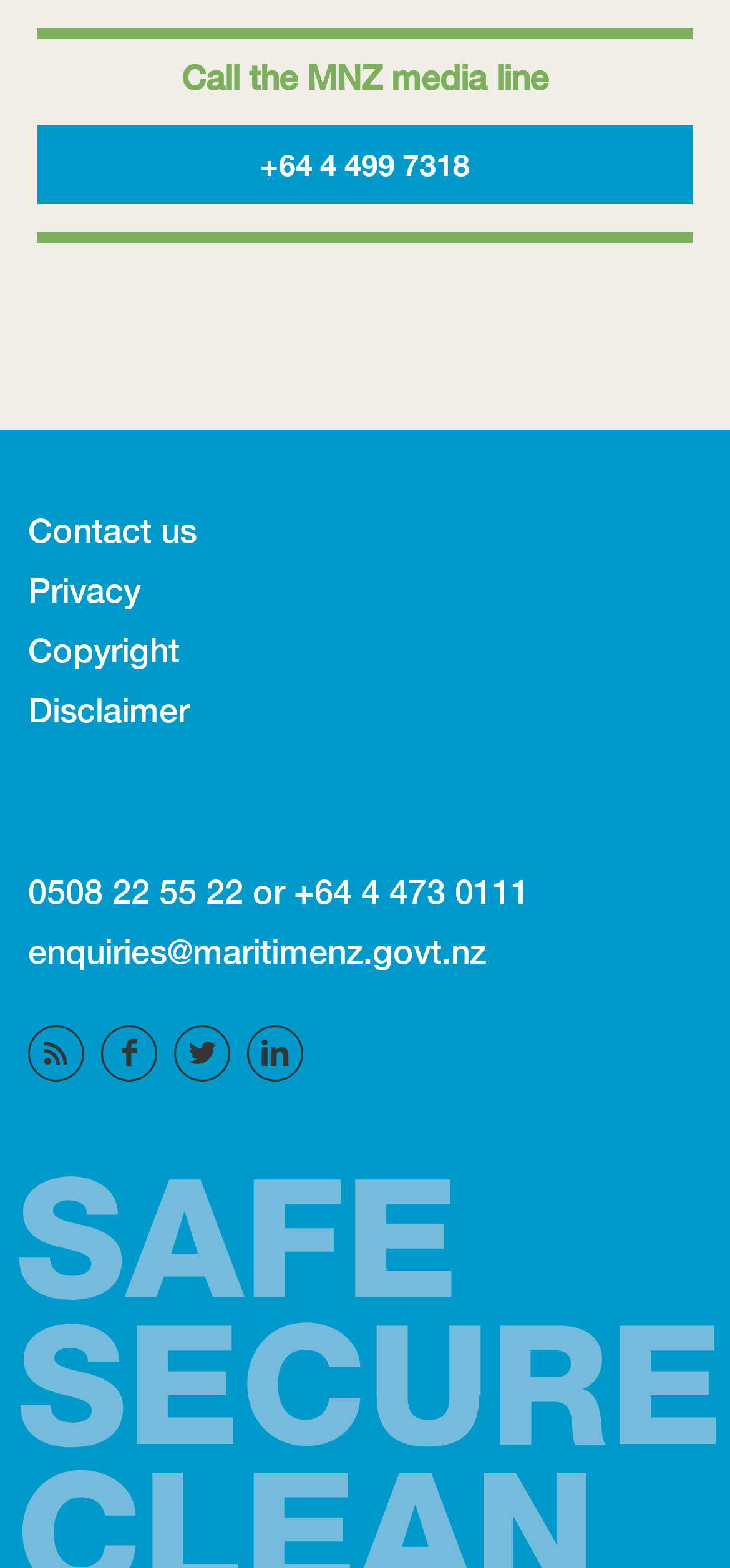Please give a succinct answer to the question in one word or phrase:
What are the available social media platforms to follow Maritime NZ?

Facebook, Twitter, LinkedIn